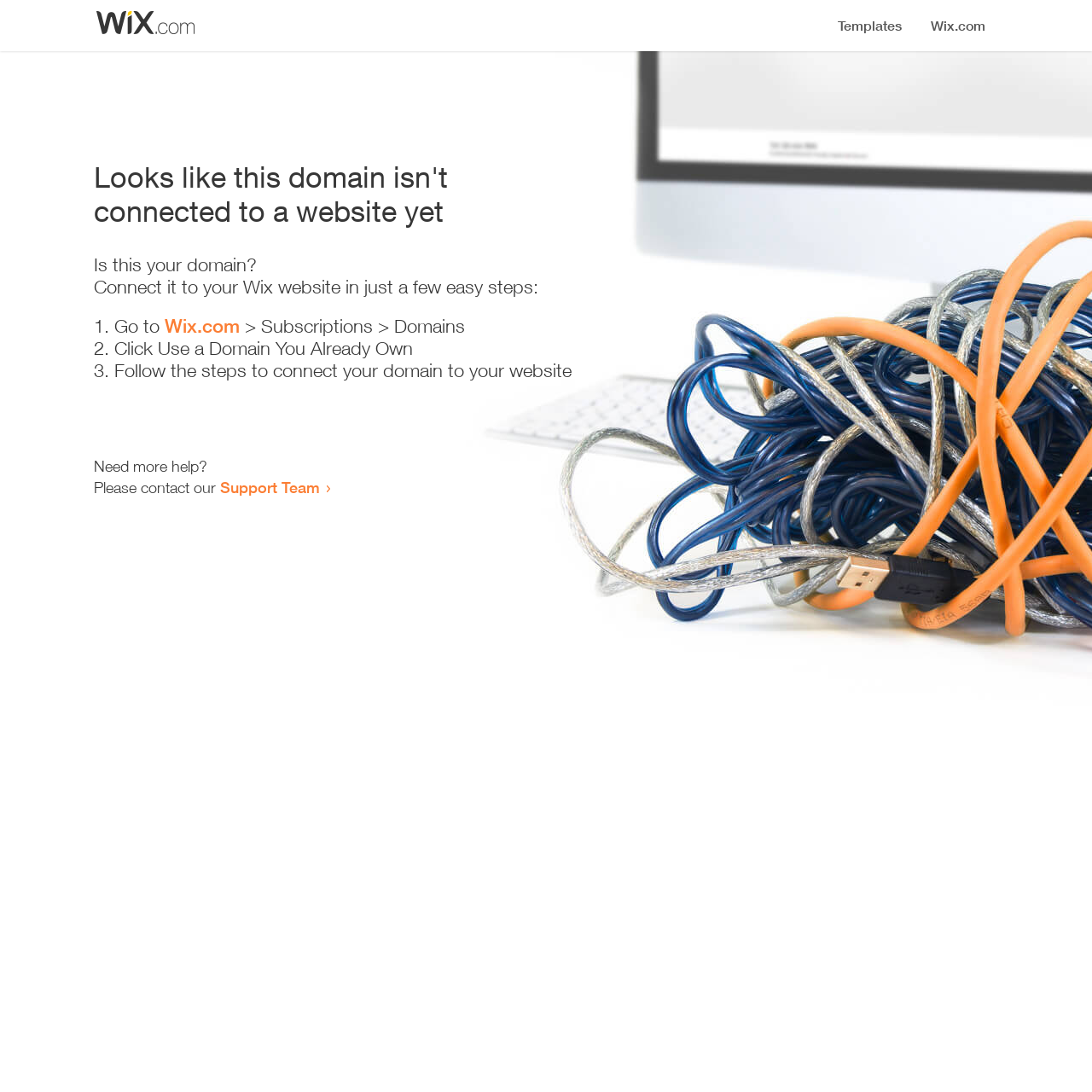What is the first step to connect the domain?
Provide a detailed answer to the question, using the image to inform your response.

The first step to connect the domain is to 'Go to Wix.com' as indicated by the static text 'Go to' and the link 'Wix.com'.